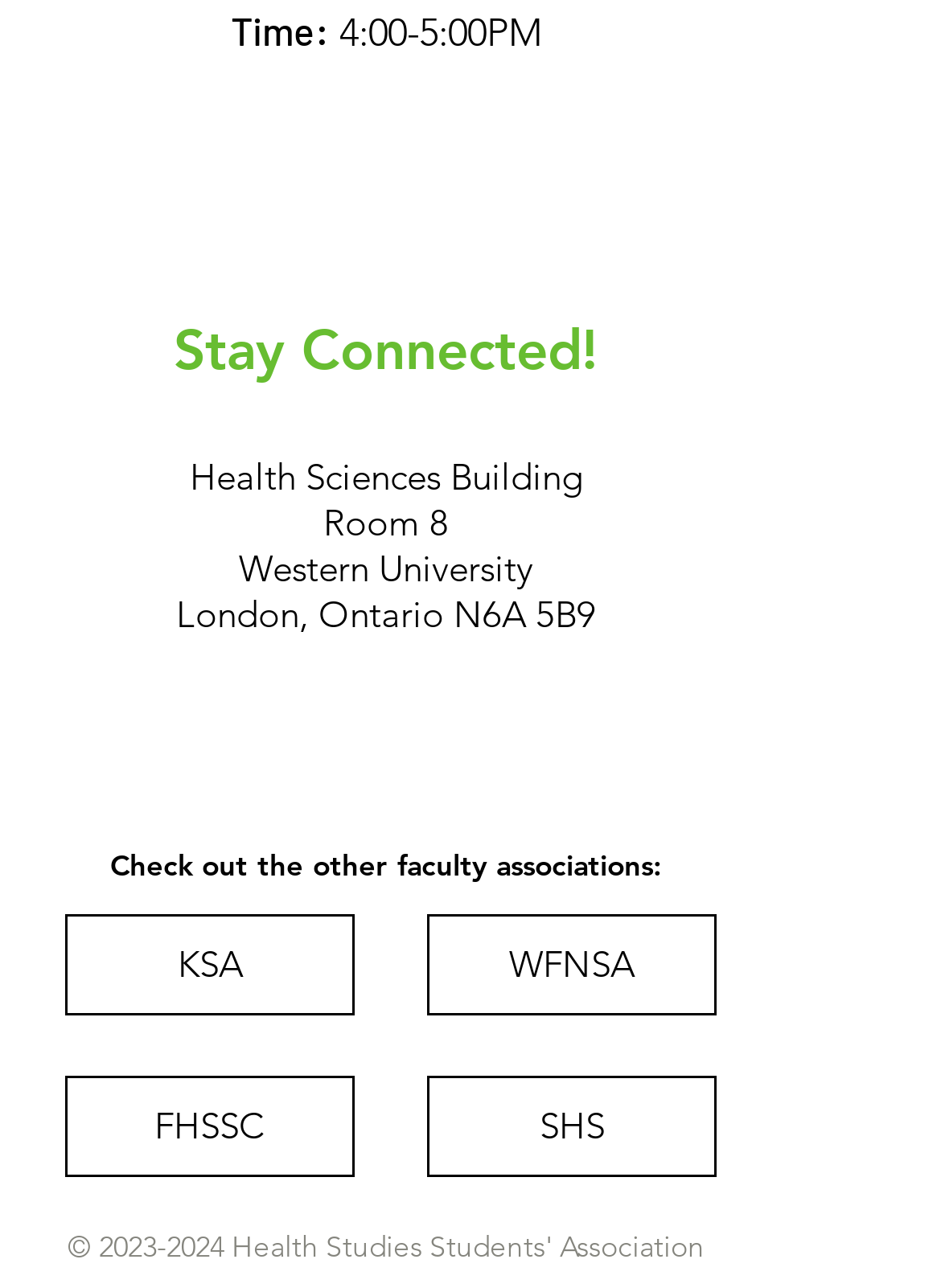How many faculty associations are listed?
From the image, respond using a single word or phrase.

4